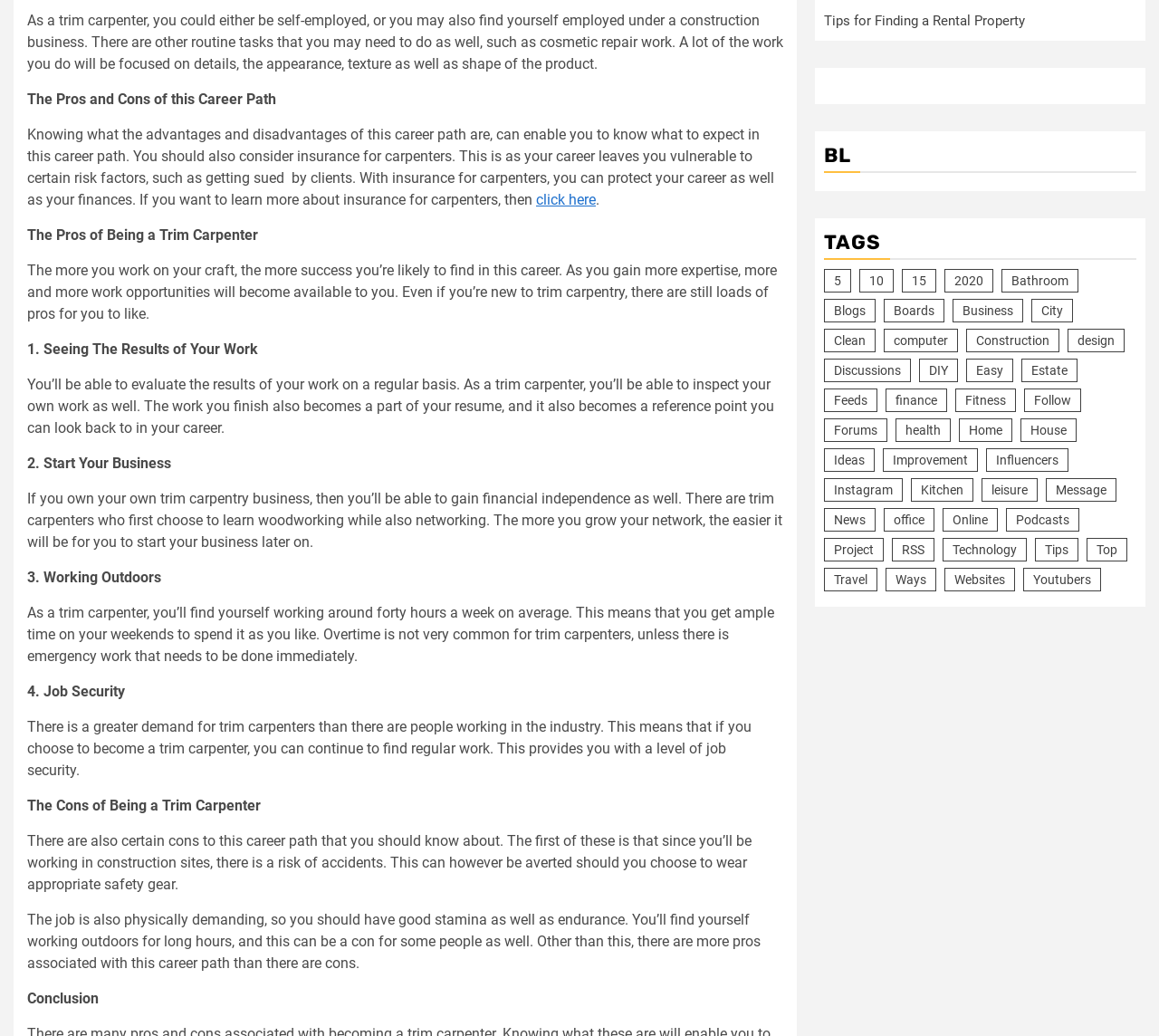What is the benefit of gaining expertise in trim carpentry?
Please answer the question with a detailed and comprehensive explanation.

According to the webpage, gaining expertise in trim carpentry leads to more work opportunities, which is mentioned in the text 'As you gain more expertise, more and more work opportunities will become available to you'.